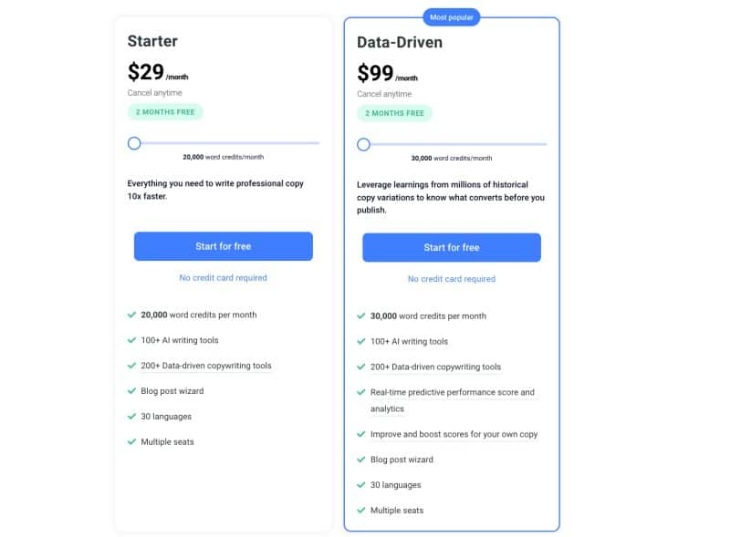Use a single word or phrase to answer the question: What is the promotion offered for annual payment options?

2 months free